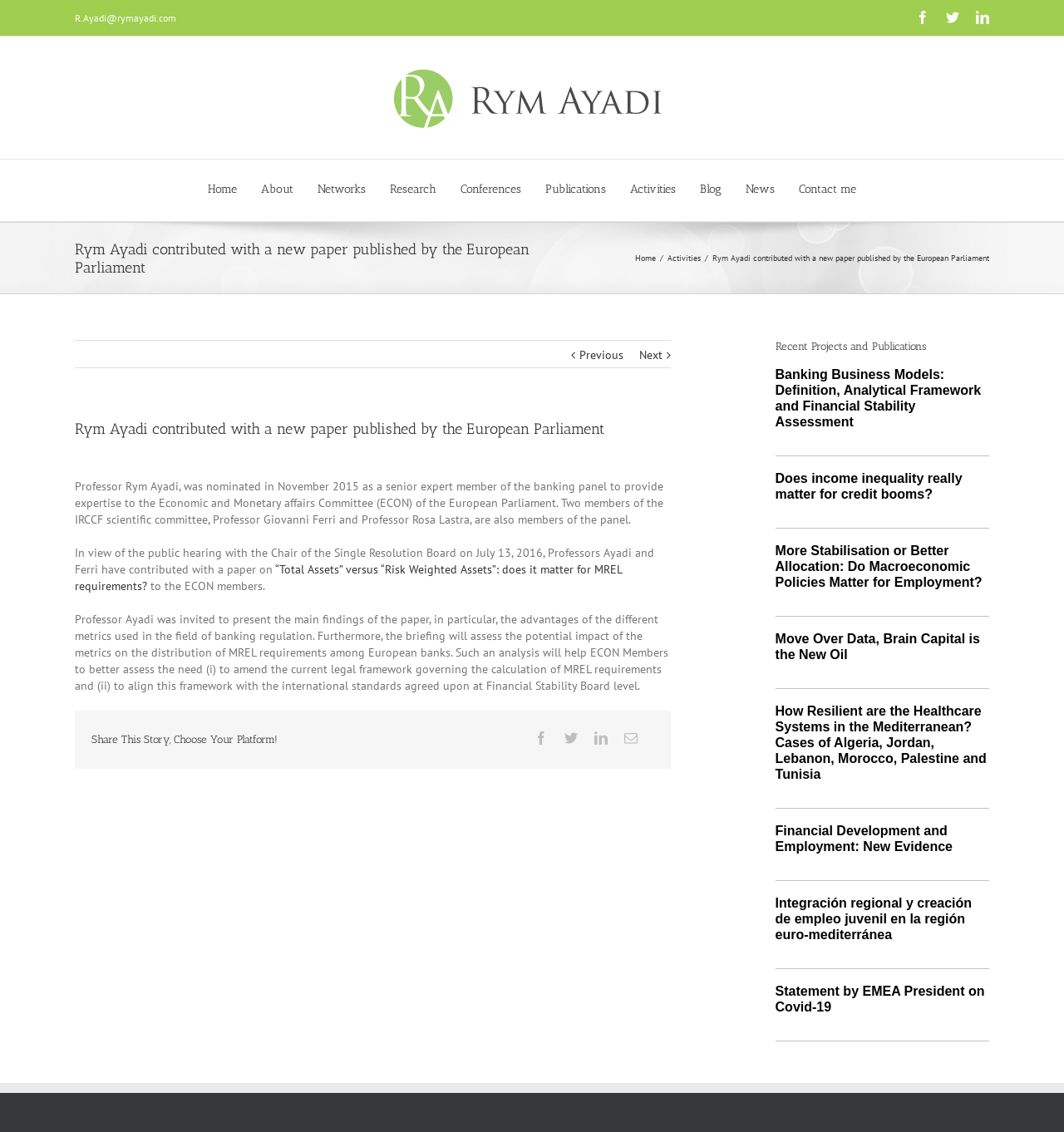Summarize the webpage comprehensively, mentioning all visible components.

This webpage is about Rym Ayadi, a professor who contributed to a new paper published by the European Parliament. At the top of the page, there is a navigation menu with links to "Home", "About", "Networks", "Research", "Conferences", "Publications", "Activities", "Blog", and "News". Below the navigation menu, there is a section with a heading that announces Rym Ayadi's contribution to the paper. This section also contains a link to "R.Ayadi@rymayadi.com" and three social media icons.

To the right of this section, there is a profile picture of Rym Ayadi with a link to her name. Below the profile picture, there is a section with a heading that repeats the announcement of Rym Ayadi's contribution to the paper. This section also contains a brief description of the paper and its relevance to the European Parliament.

Further down the page, there is a section with a heading that says "Recent Projects and Publications". This section lists several publications with links to each one, including "Banking Business Models: Definition, Analytical Framework and Financial Stability Assessment", "Does income inequality really matter for credit booms?", and several others.

At the bottom of the page, there is a section with a heading that says "Share This Story, Choose Your Platform!" with links to share the story on various social media platforms.